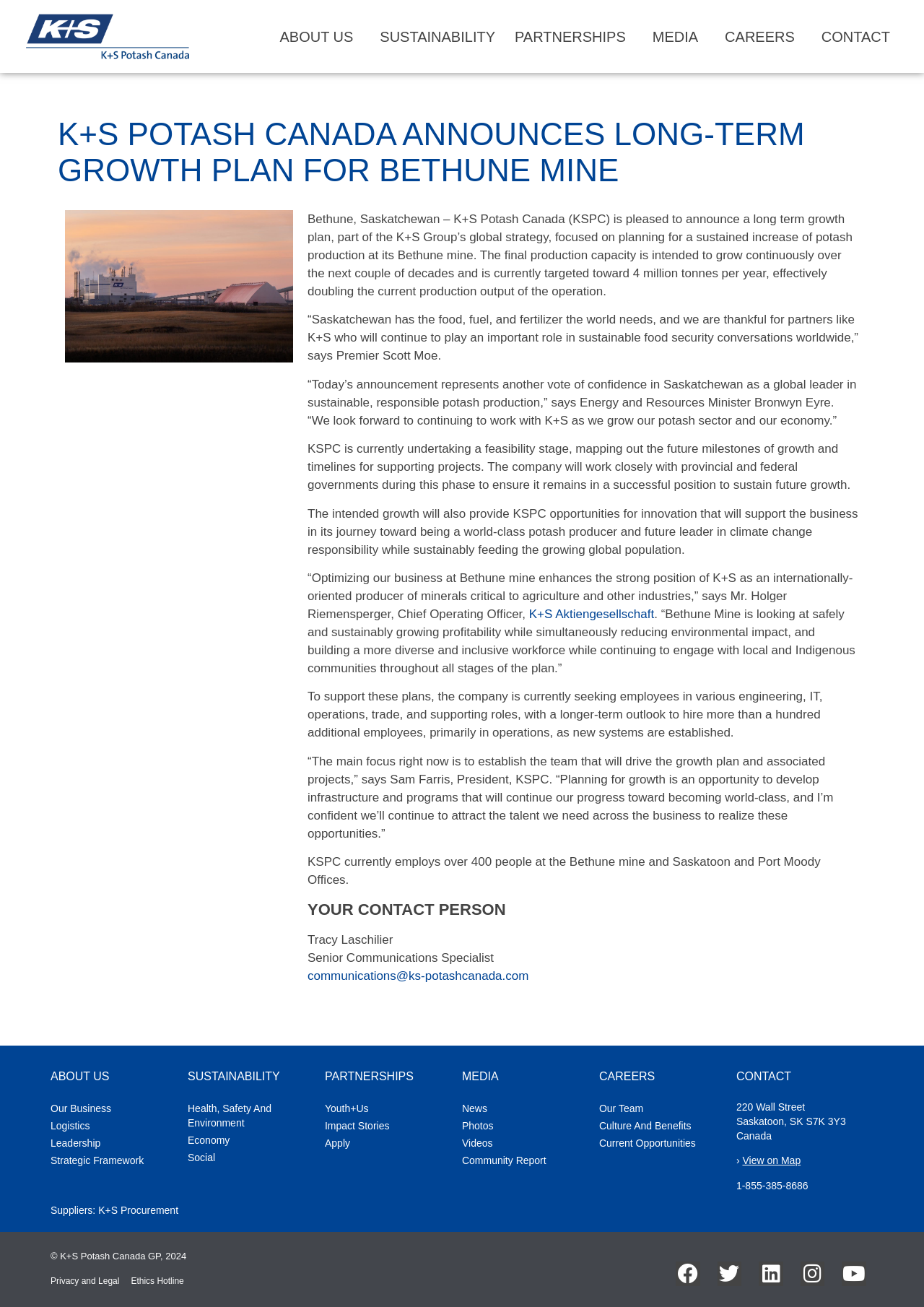Provide a brief response to the question below using one word or phrase:
How many people are currently employed by KSPC?

over 400